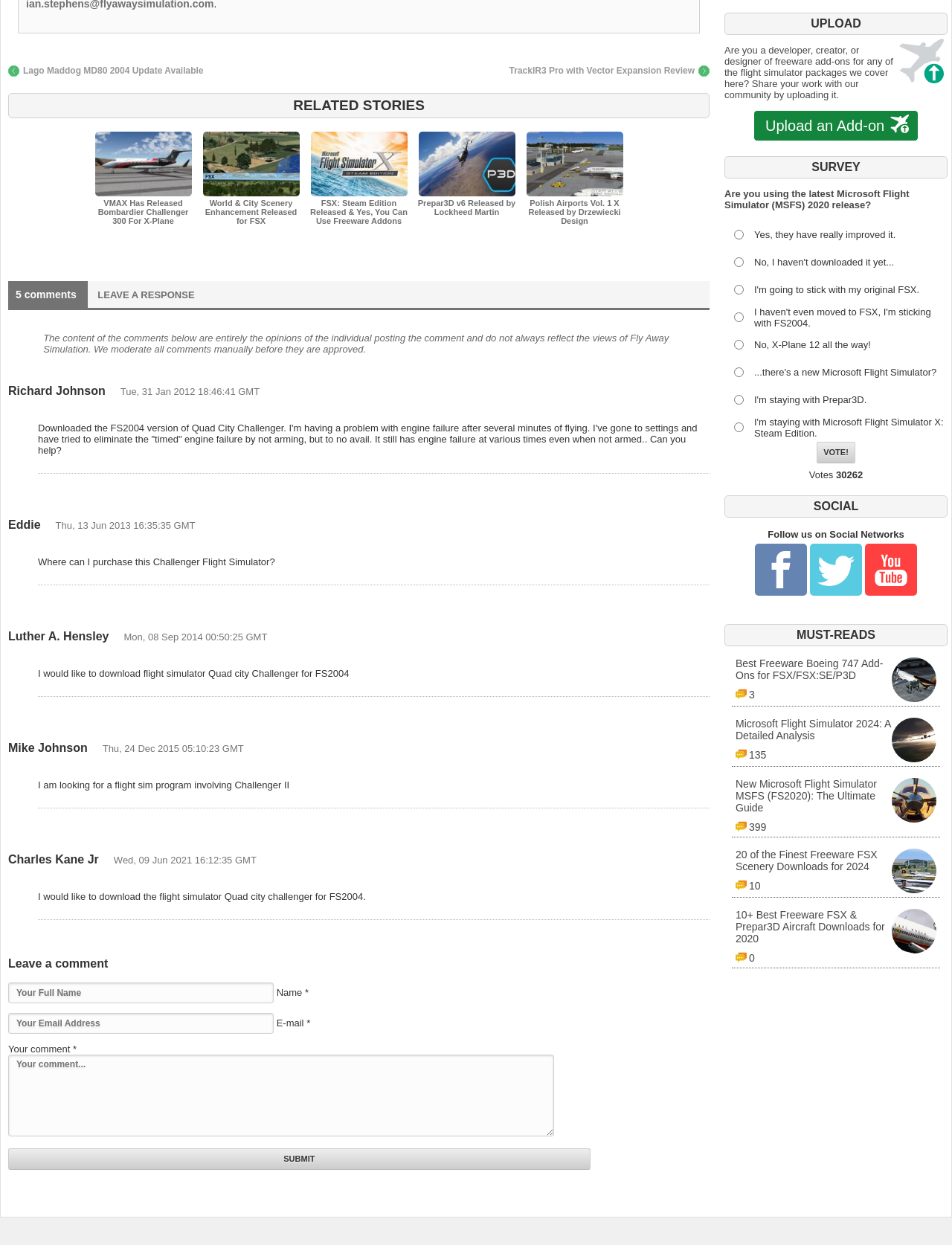Please locate the bounding box coordinates of the element's region that needs to be clicked to follow the instruction: "Enter your name in the 'Name *' field". The bounding box coordinates should be provided as four float numbers between 0 and 1, i.e., [left, top, right, bottom].

[0.009, 0.789, 0.288, 0.806]